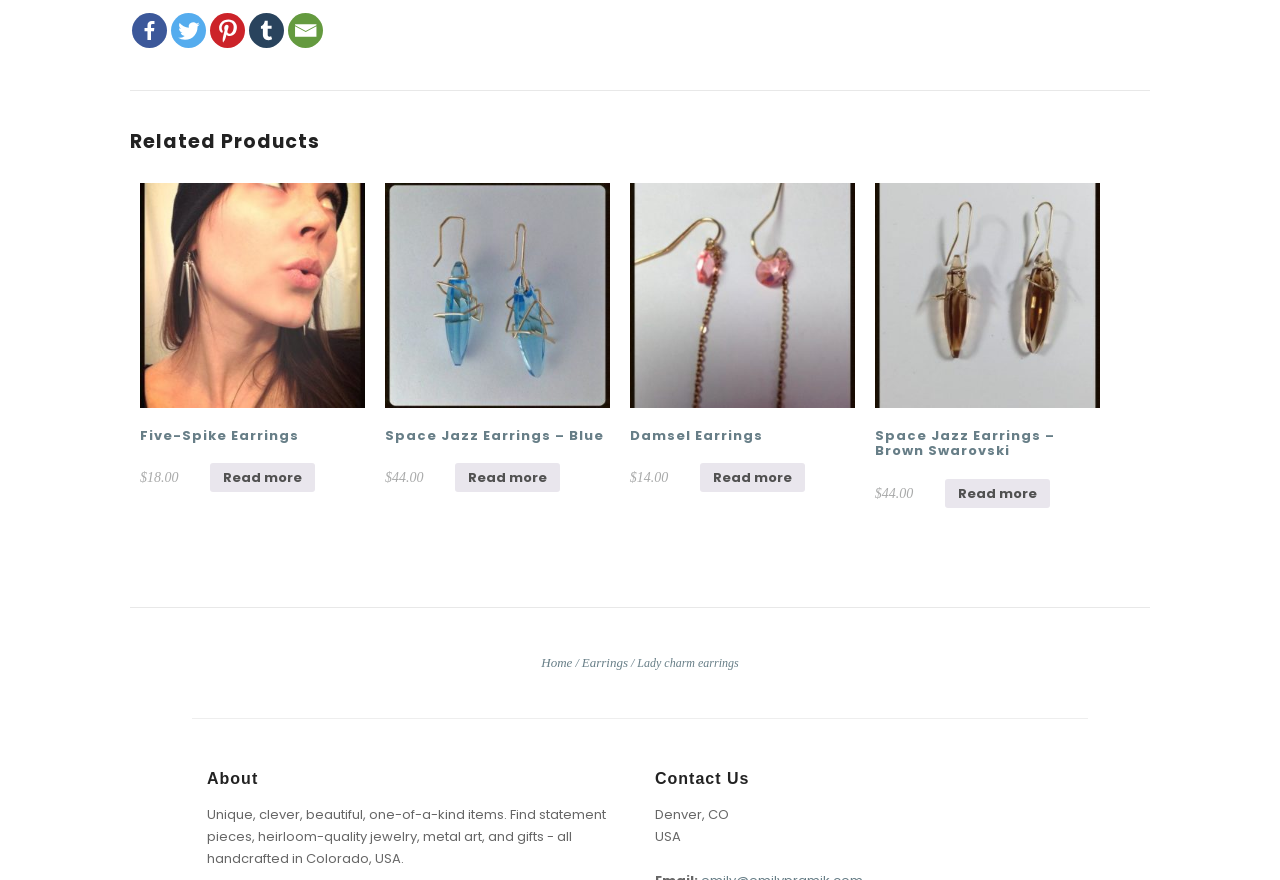Identify the bounding box coordinates for the UI element that matches this description: "Damsel earrings $14.00".

[0.492, 0.208, 0.668, 0.553]